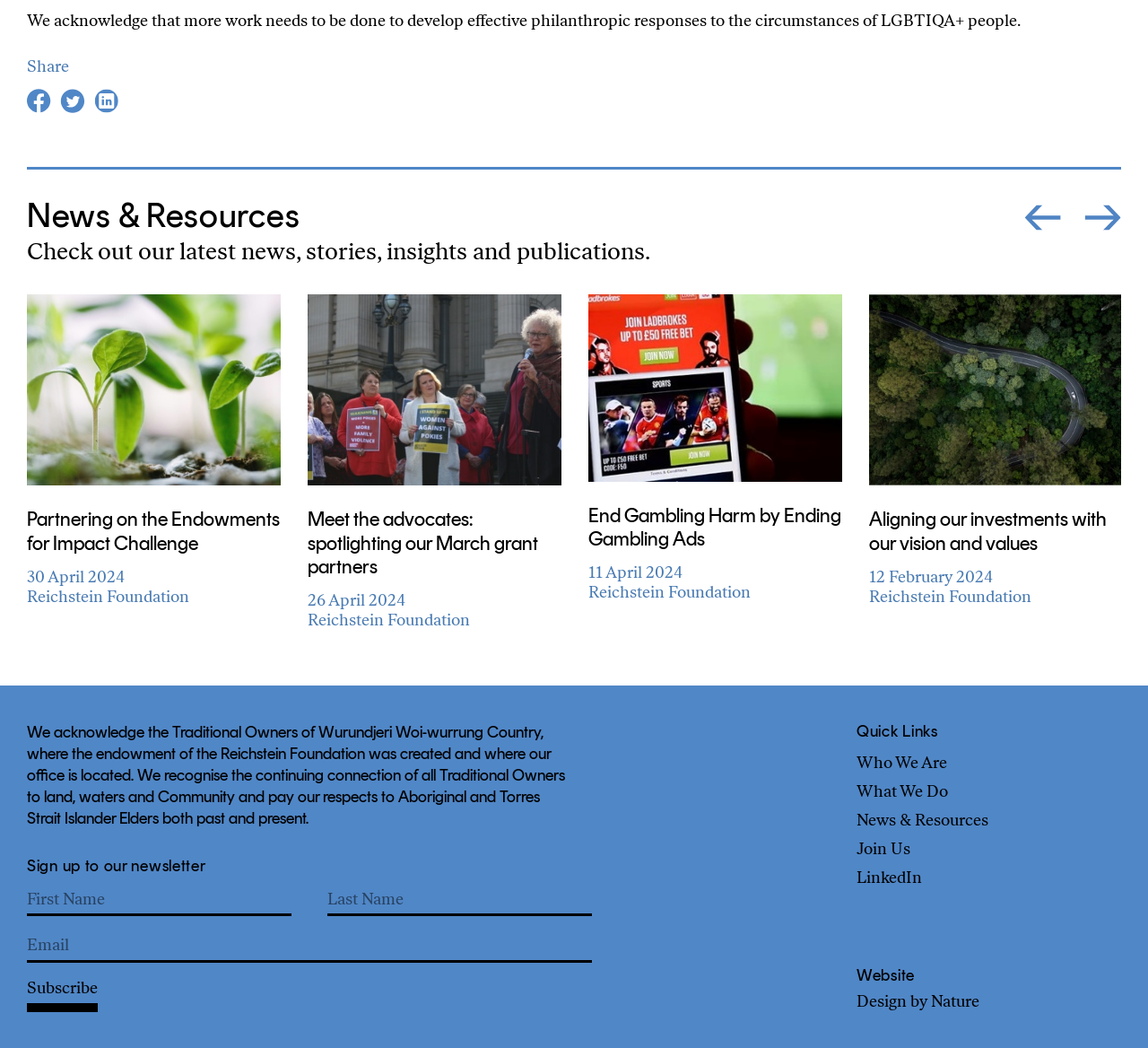Locate the bounding box coordinates of the area you need to click to fulfill this instruction: 'Subscribe to the newsletter'. The coordinates must be in the form of four float numbers ranging from 0 to 1: [left, top, right, bottom].

[0.023, 0.936, 0.085, 0.965]